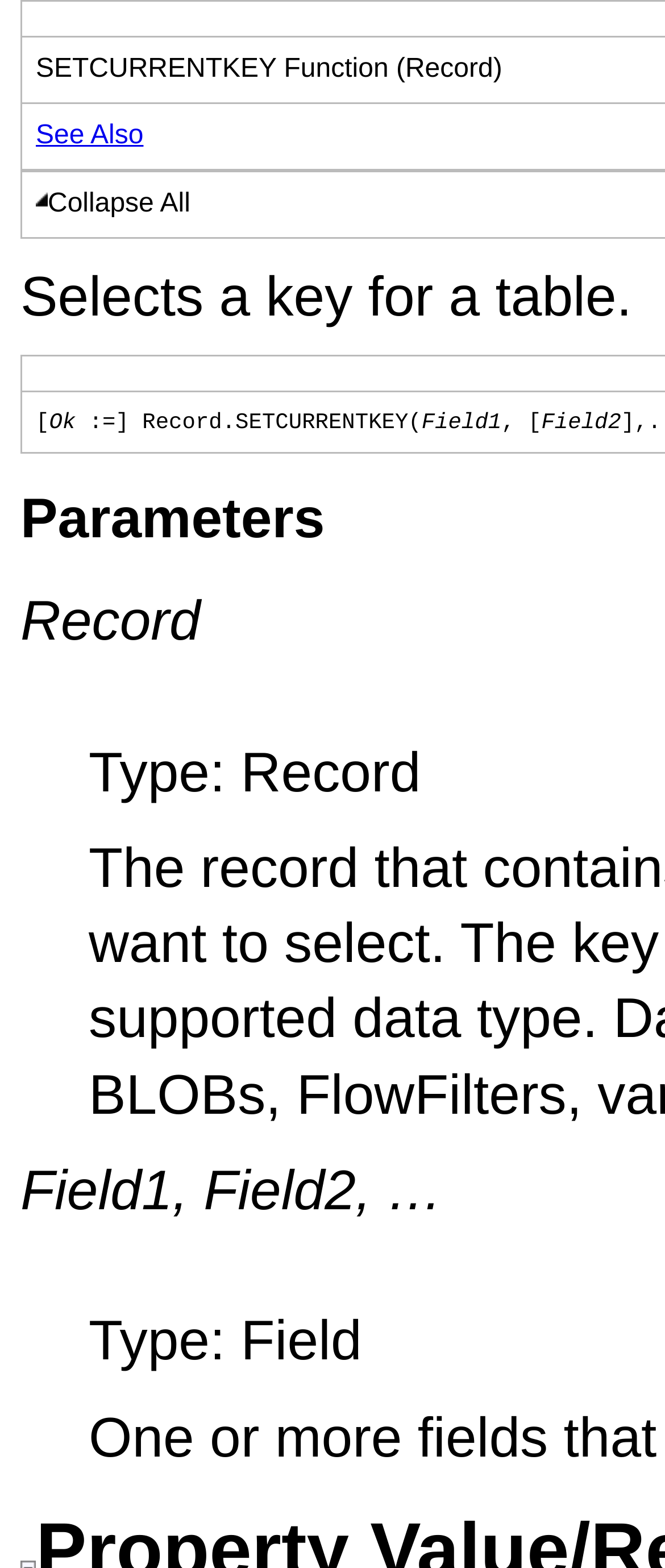Respond with a single word or phrase to the following question:
What is the type of Field1 and Field2?

Field